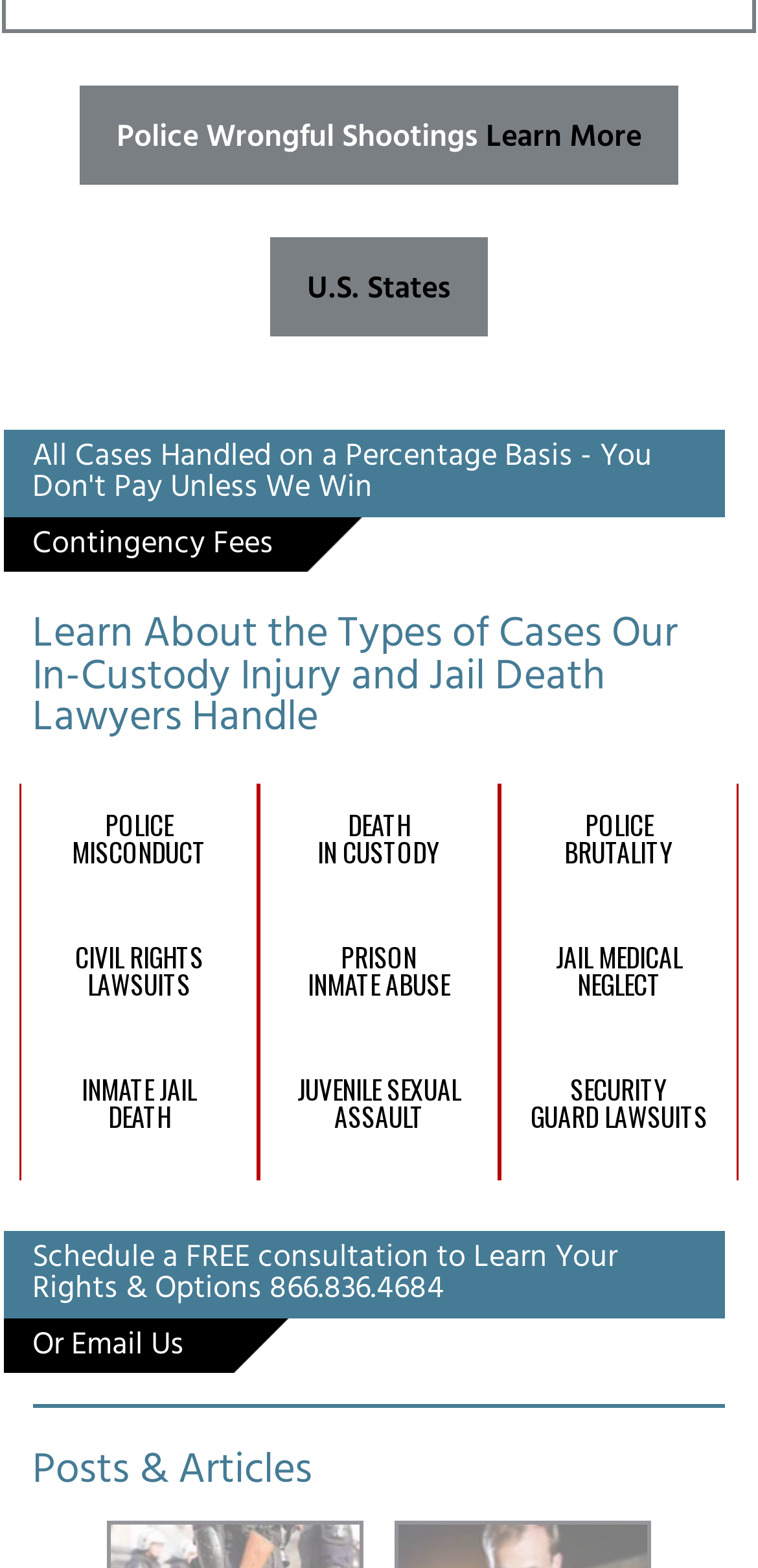Please provide a brief answer to the question using only one word or phrase: 
What is the main topic of the webpage?

Police misconduct and jail death